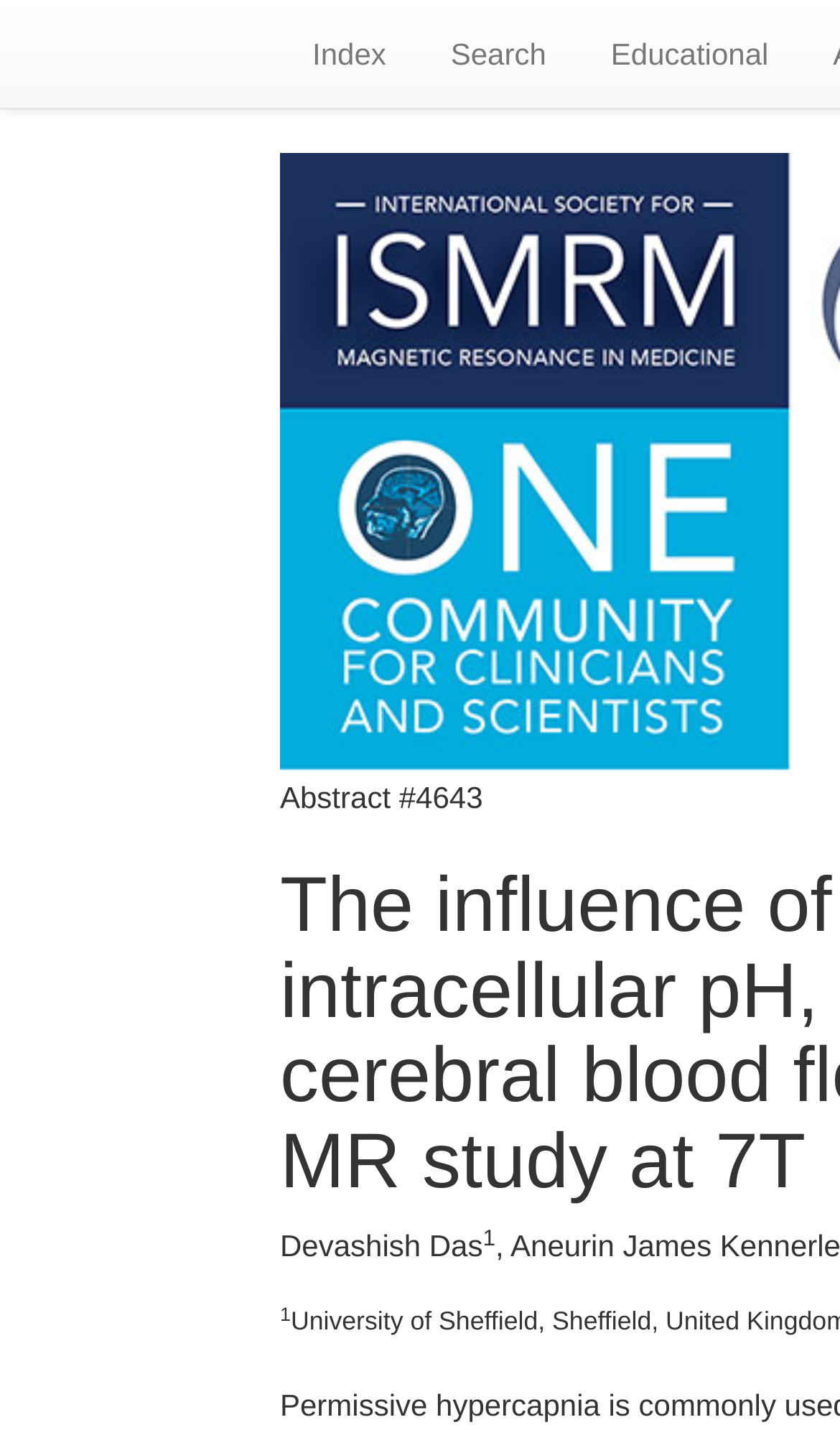Who is the author of the abstract?
Answer the question with just one word or phrase using the image.

Devashish Das